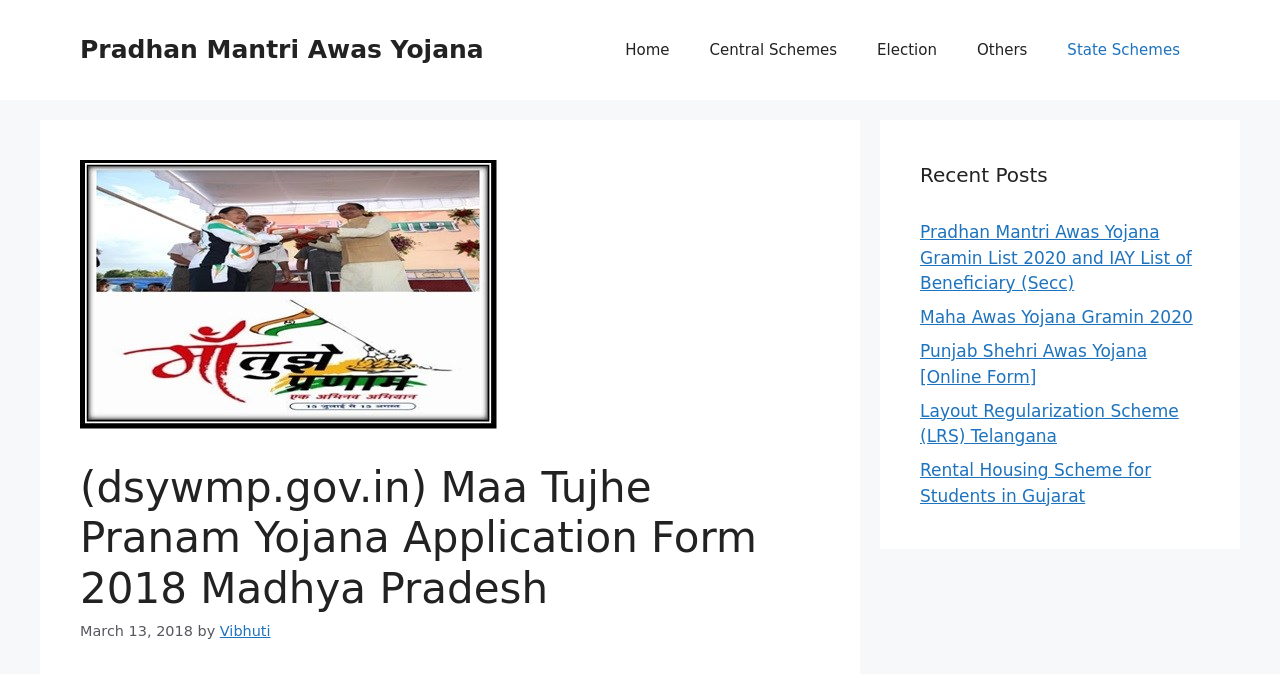Locate the bounding box coordinates of the clickable region to complete the following instruction: "Apply for Maa Tujhe Pranam Yojana."

[0.062, 0.237, 0.388, 0.636]